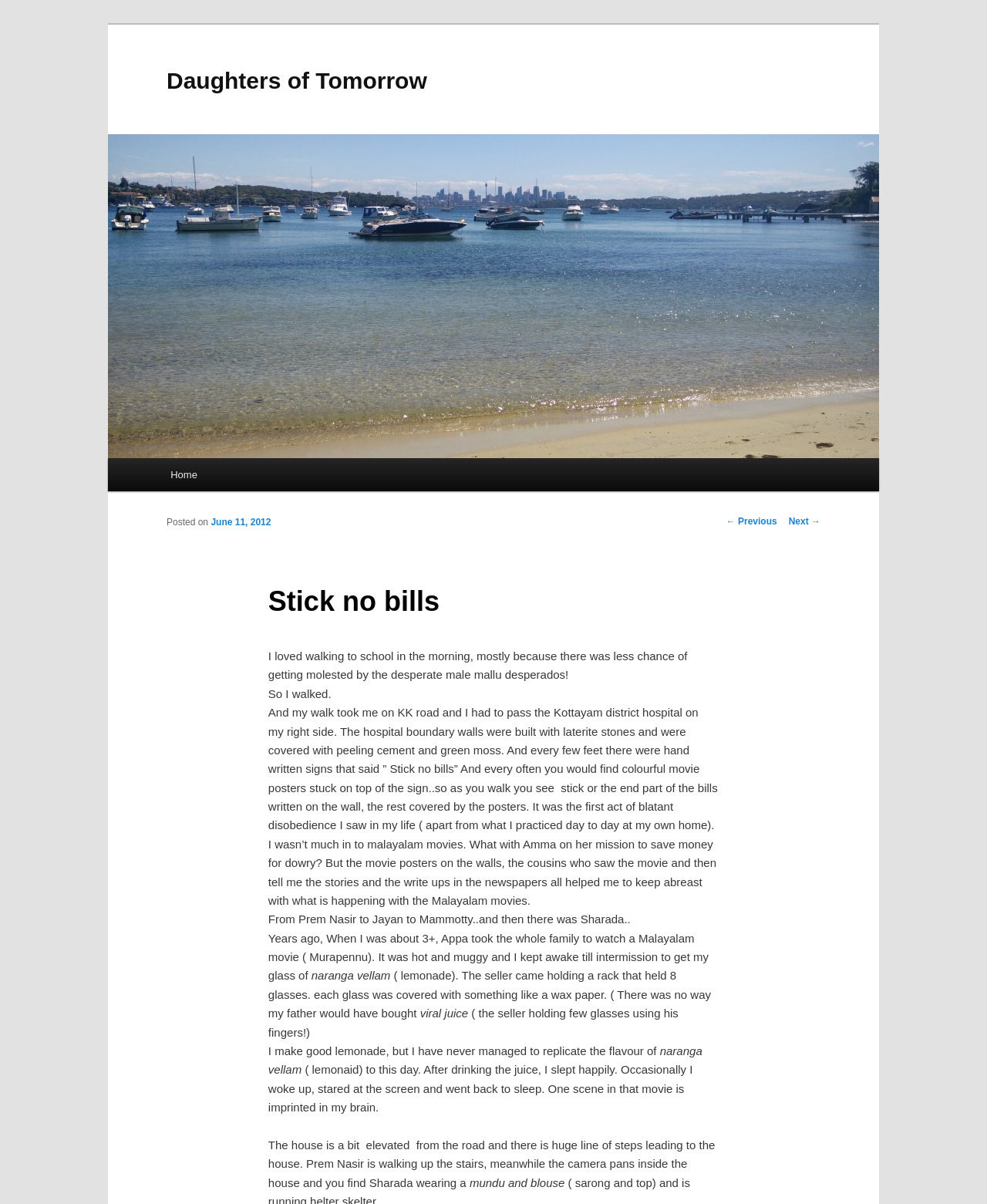Determine the main text heading of the webpage and provide its content.

Daughters of Tomorrow